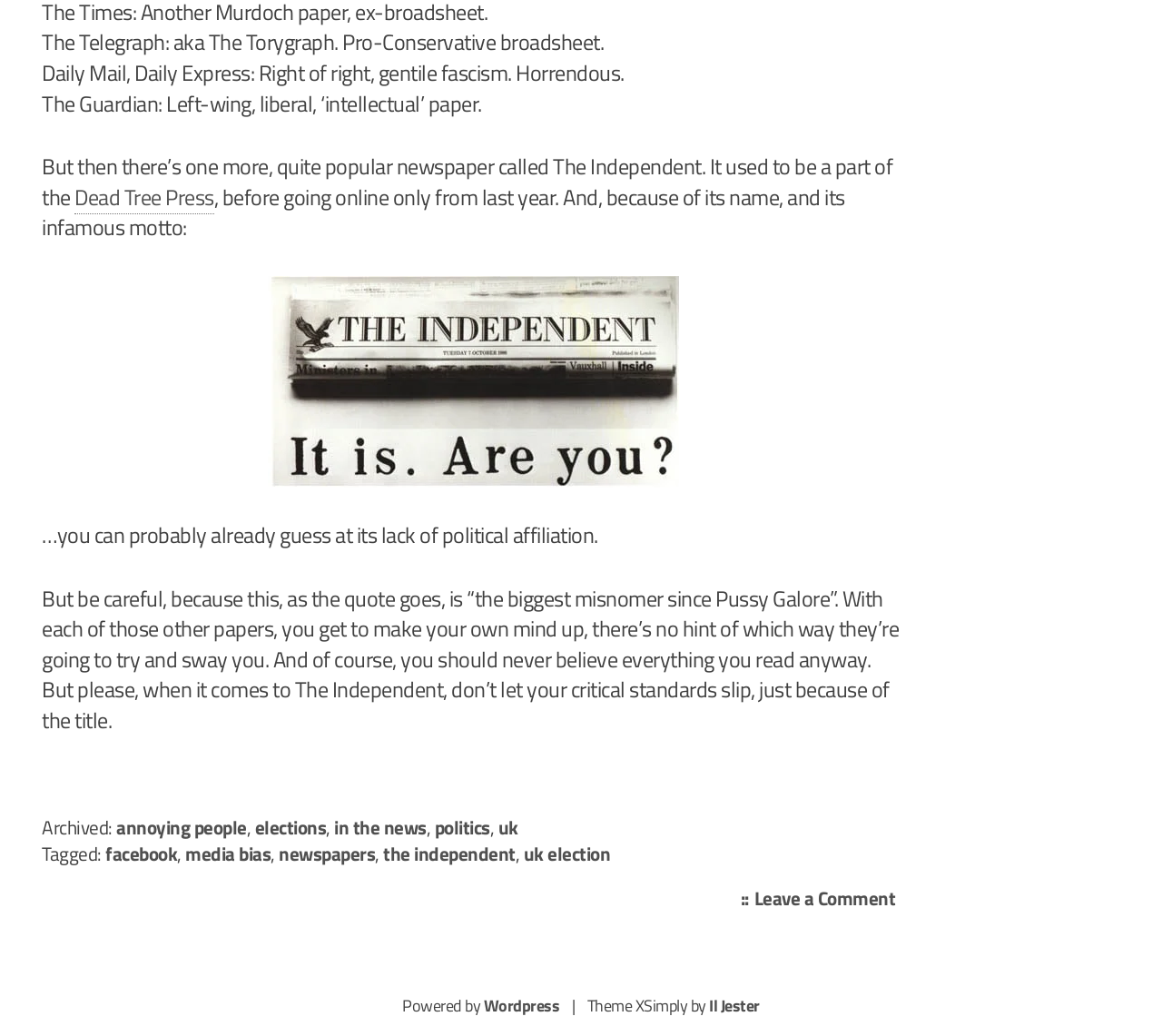Given the element description: "newspapers", predict the bounding box coordinates of this UI element. The coordinates must be four float numbers between 0 and 1, given as [left, top, right, bottom].

[0.24, 0.81, 0.323, 0.838]